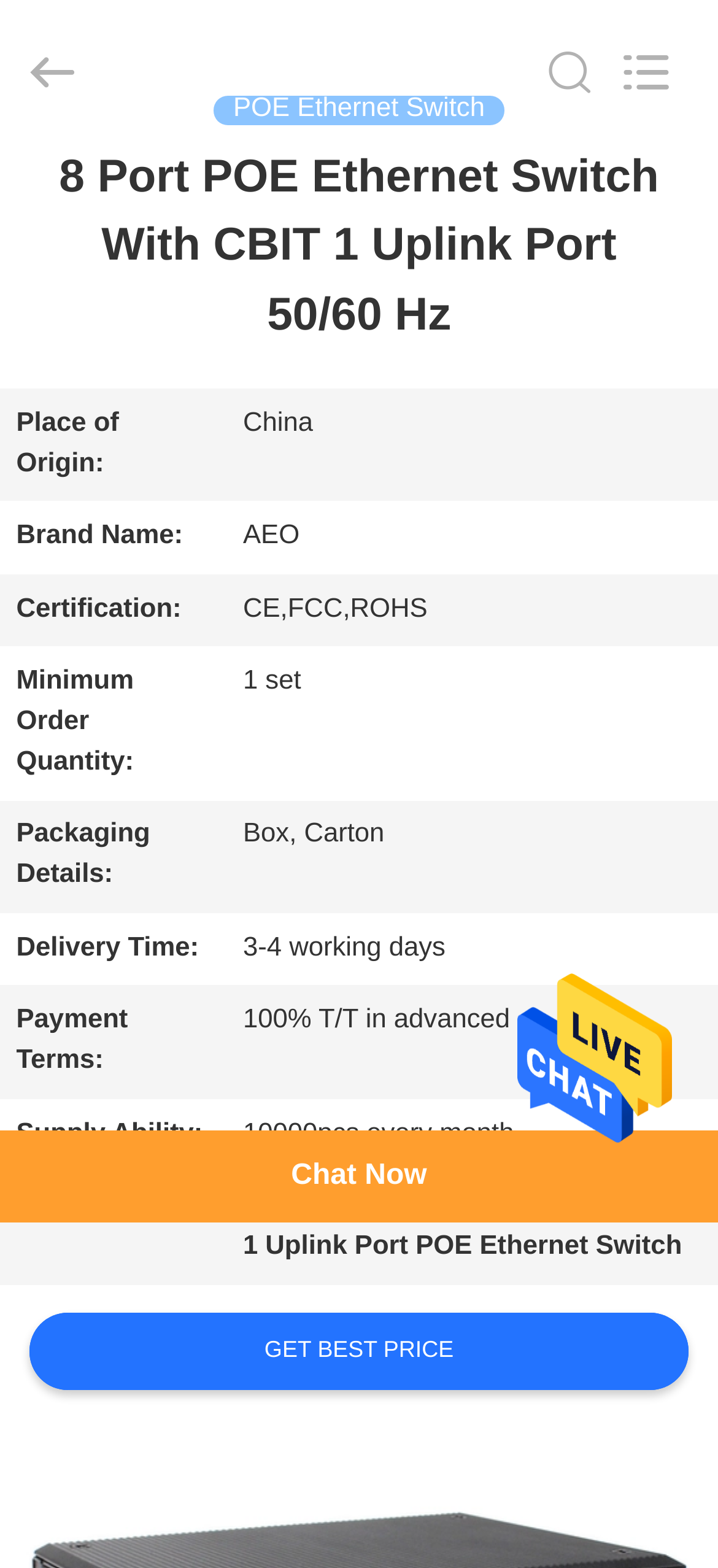Show the bounding box coordinates for the HTML element described as: "About Us".

[0.0, 0.245, 0.22, 0.322]